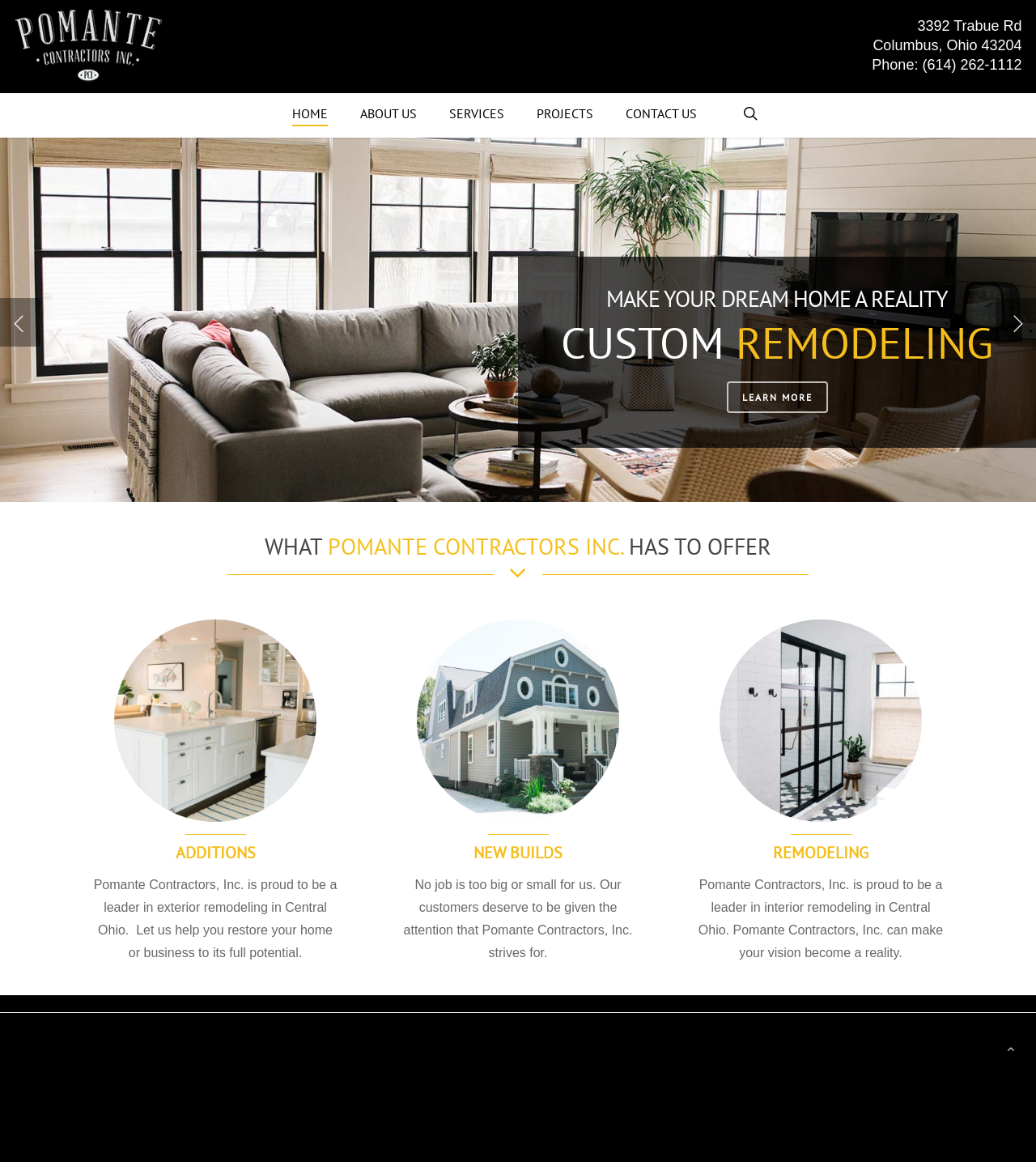Identify the bounding box coordinates of the region I need to click to complete this instruction: "Click on the 'SERVICES' link".

[0.434, 0.091, 0.487, 0.118]